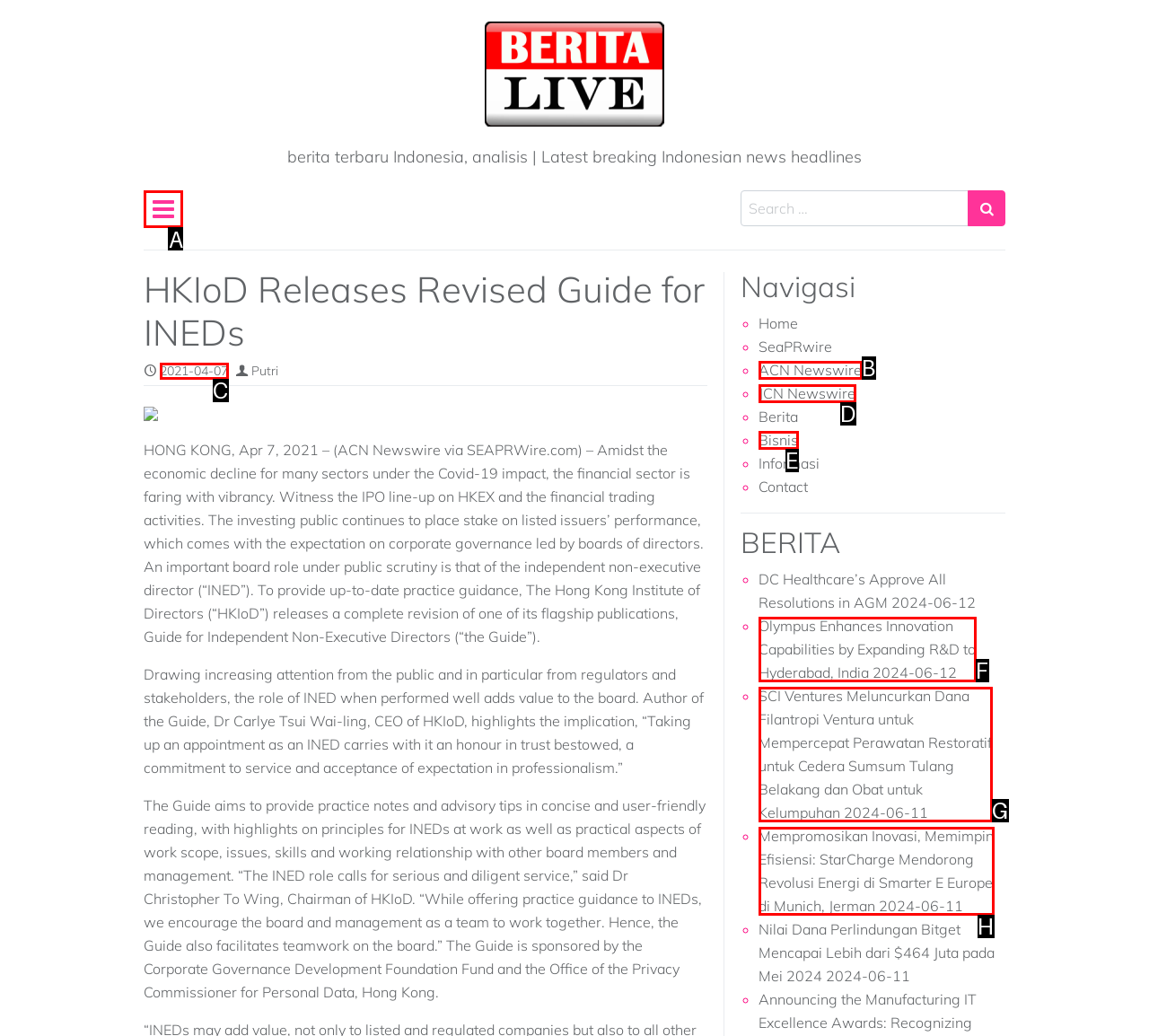Out of the given choices, which letter corresponds to the UI element required to Toggle navigation? Answer with the letter.

A